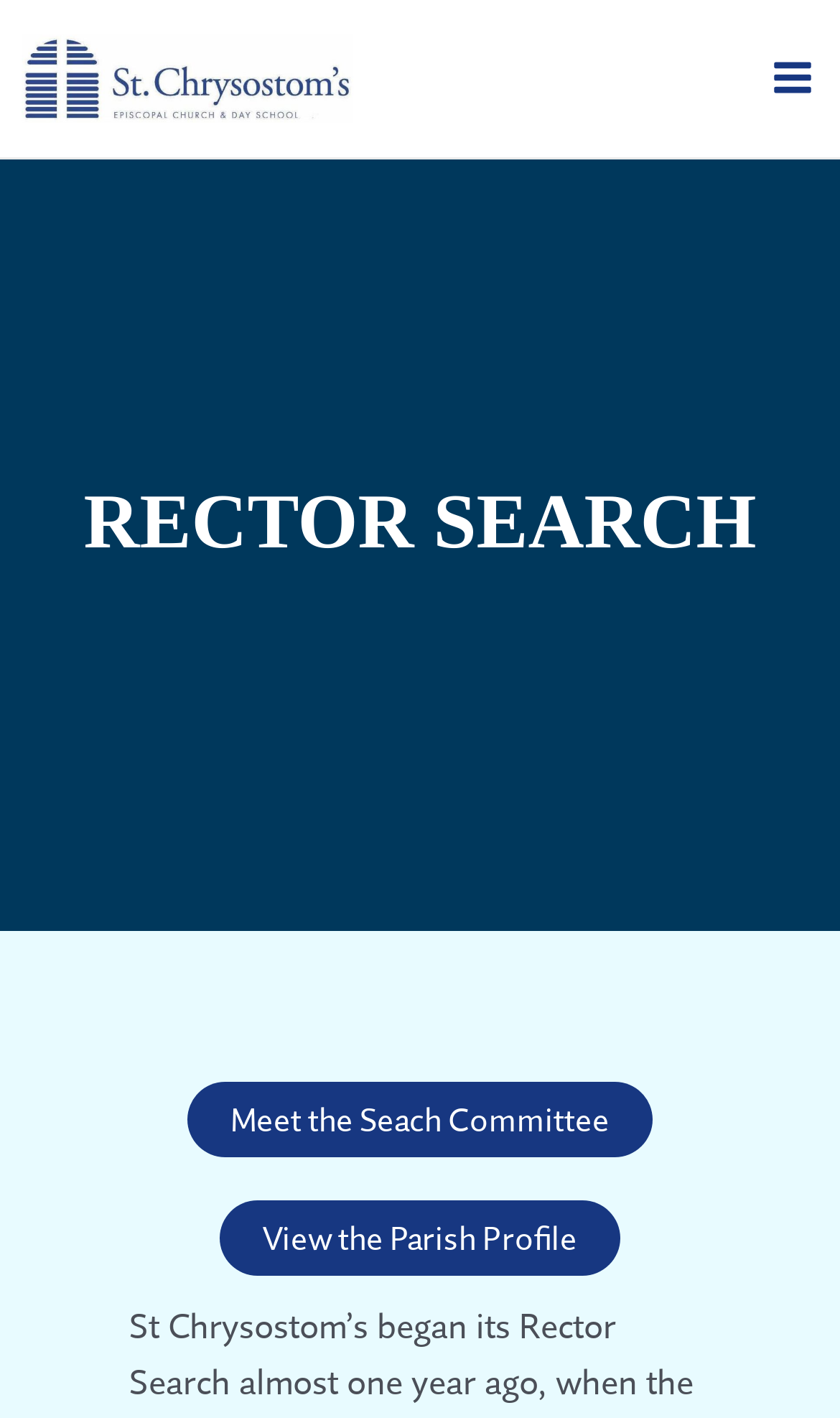Provide a one-word or short-phrase answer to the question:
How many links are below the main heading?

2